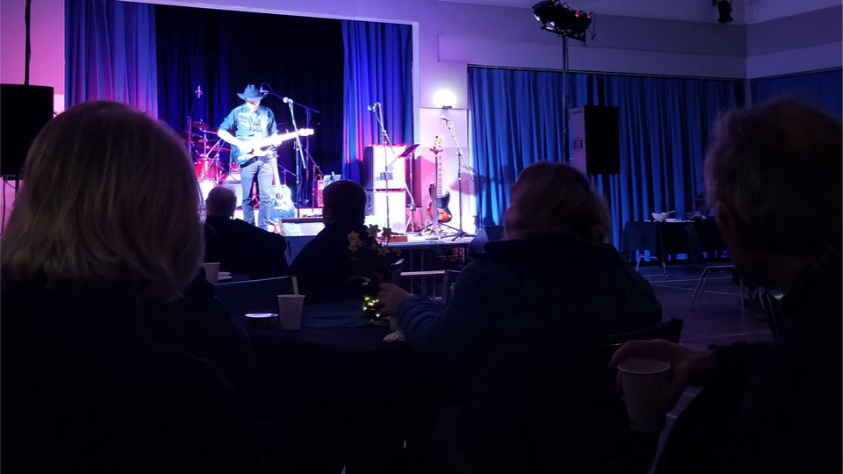Explain the image in a detailed way.

The image captures an engaging live performance at the Gabriola Island Community Hall, where a guitarist, dressed in a cowboy hat and blue shirt, stands in front of an audience. The performer is illuminated by stage lights, highlighting a backdrop of vibrant purple hues. The audience, seen from behind, enjoys the performance, creating a sense of intimacy and connection. In the foreground, a table is adorned with blooming flowers, adding a touch of warmth to the atmosphere. The setting reflects a celebration of local talent, part of the Triumph event series organized by the Gabriola Arts Council, which aims to honor community efforts during challenging times. The overall ambiance encapsulates a joyful and supportive community spirit, as attendees gather to appreciate music and camaraderie.